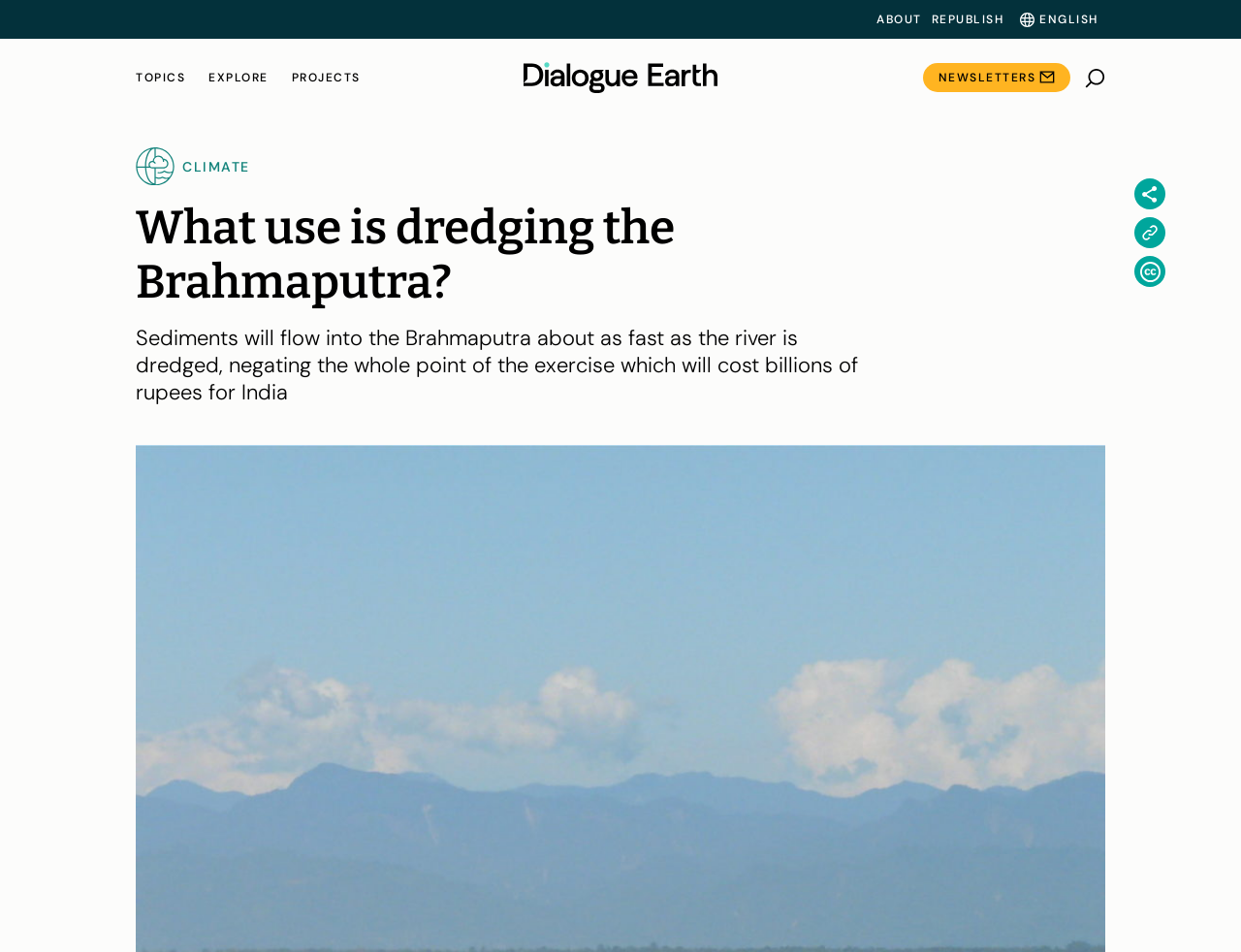Highlight the bounding box coordinates of the region I should click on to meet the following instruction: "Click on ABOUT link".

[0.706, 0.013, 0.743, 0.027]